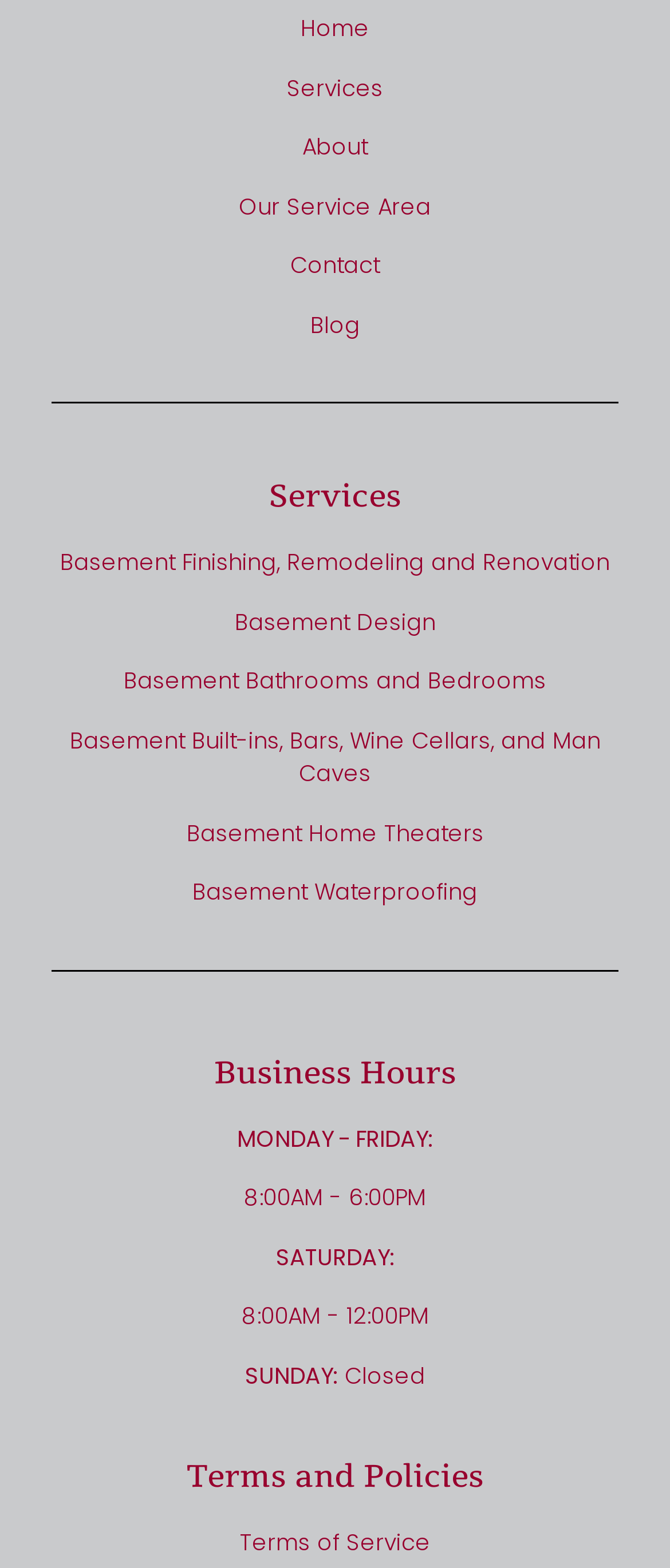What are the business hours on Saturday?
Answer the question with a single word or phrase derived from the image.

8:00AM - 12:00PM